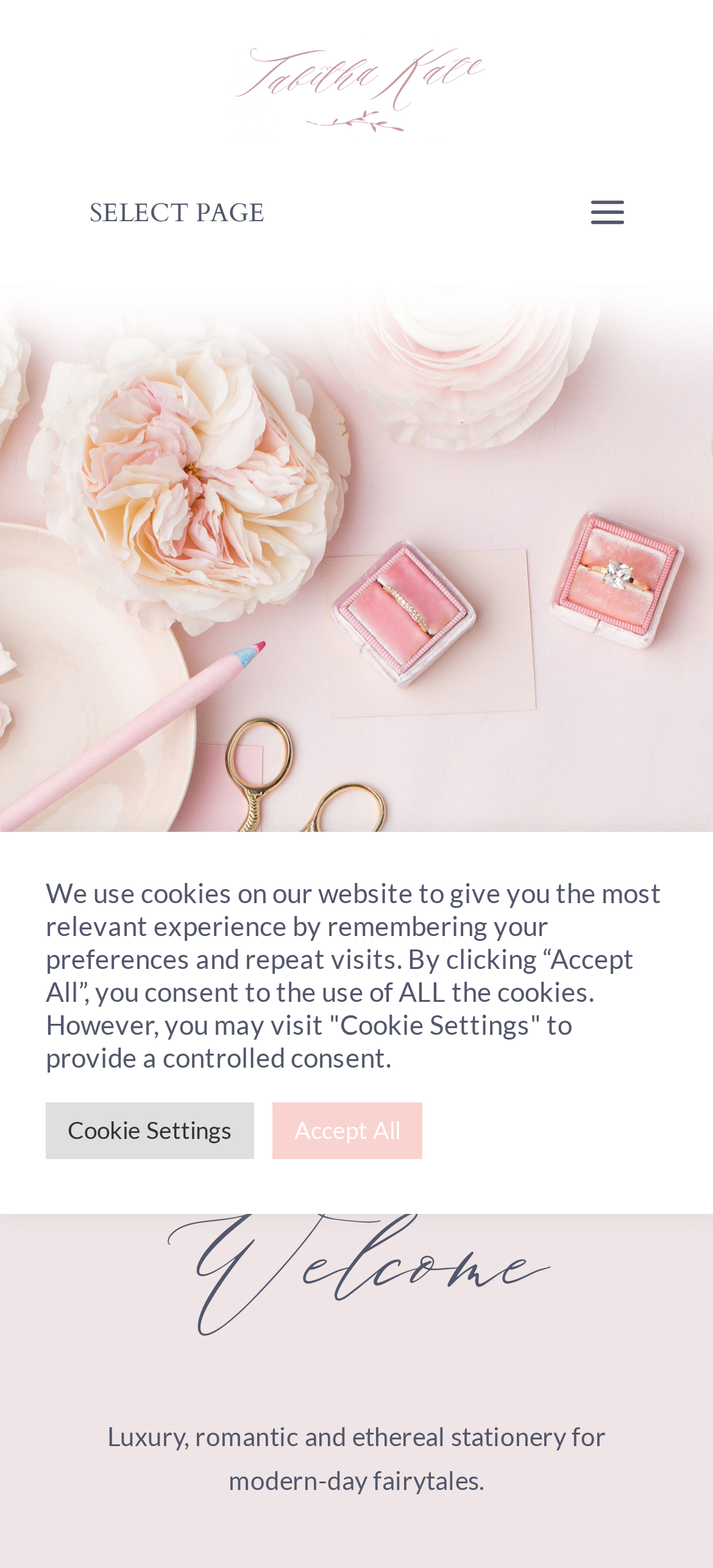Identify the bounding box coordinates for the UI element mentioned here: "Accept All". Provide the coordinates as four float values between 0 and 1, i.e., [left, top, right, bottom].

[0.382, 0.703, 0.592, 0.739]